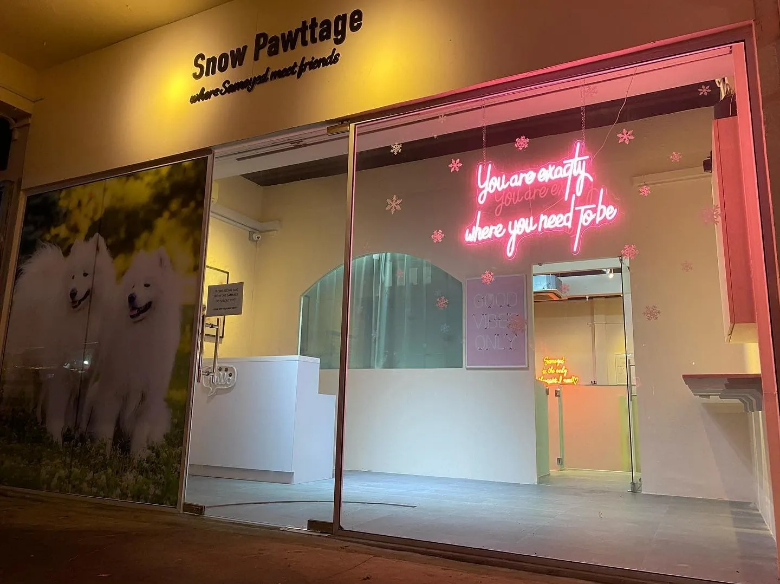Generate an in-depth description of the image.

The image showcases the exterior of "Snow Pawttage," a charming dog café specializing in Samoyeds, where dog lovers can indulge in cuddling and playing with these fluffy companions. The storefront features a vibrant display with the café's name prominently highlighted above a welcoming entrance. Large glass panels allow a view of the interior, where a cozy, minimalist design invites guests to step inside.

The café is adorned with a playful neon sign reading, "You are exactly where you need to be," enhancing the inviting atmosphere. A sign to the left suggests a sense of exclusivity with "Good Vibes Only" emphasized, setting the tone for a delightful experience. The overall aesthetic combines a warm, friendly vibe with a contemporary feel, making it a perfect spot for dog enthusiasts to relax and connect with the adorable Samoyeds they can cuddle.